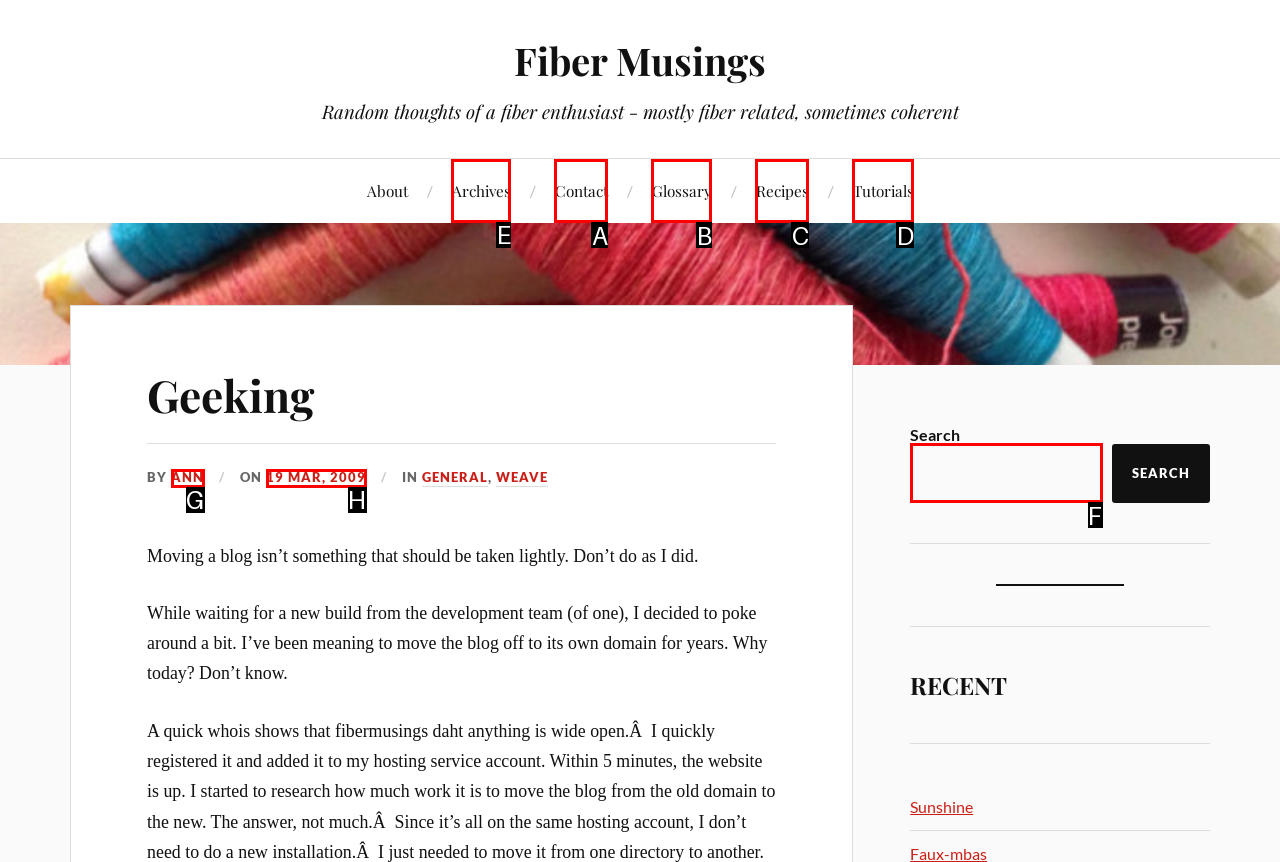Identify the correct UI element to click on to achieve the following task: Visit the 'Archives' page Respond with the corresponding letter from the given choices.

E